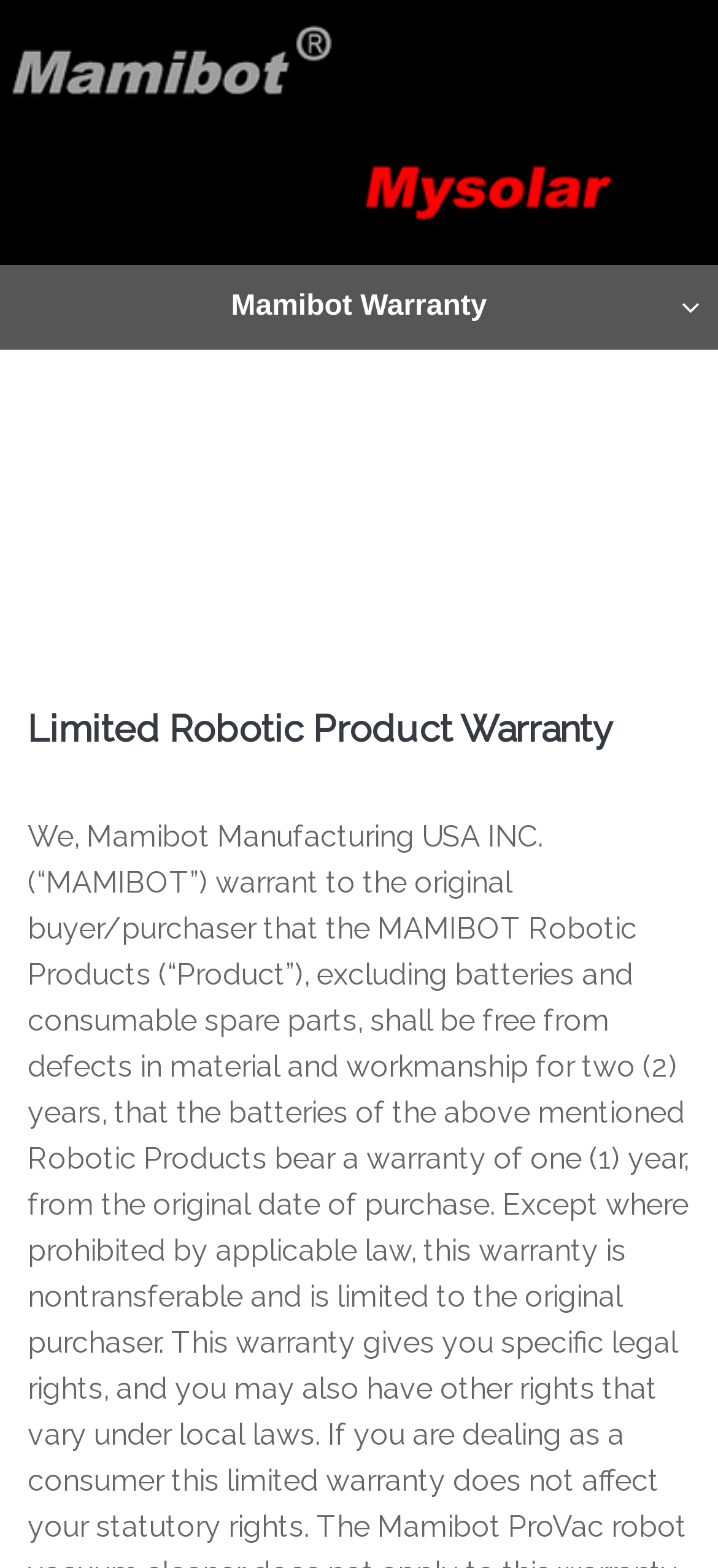Please extract the title of the webpage.

Limited Robotic Product Warranty
